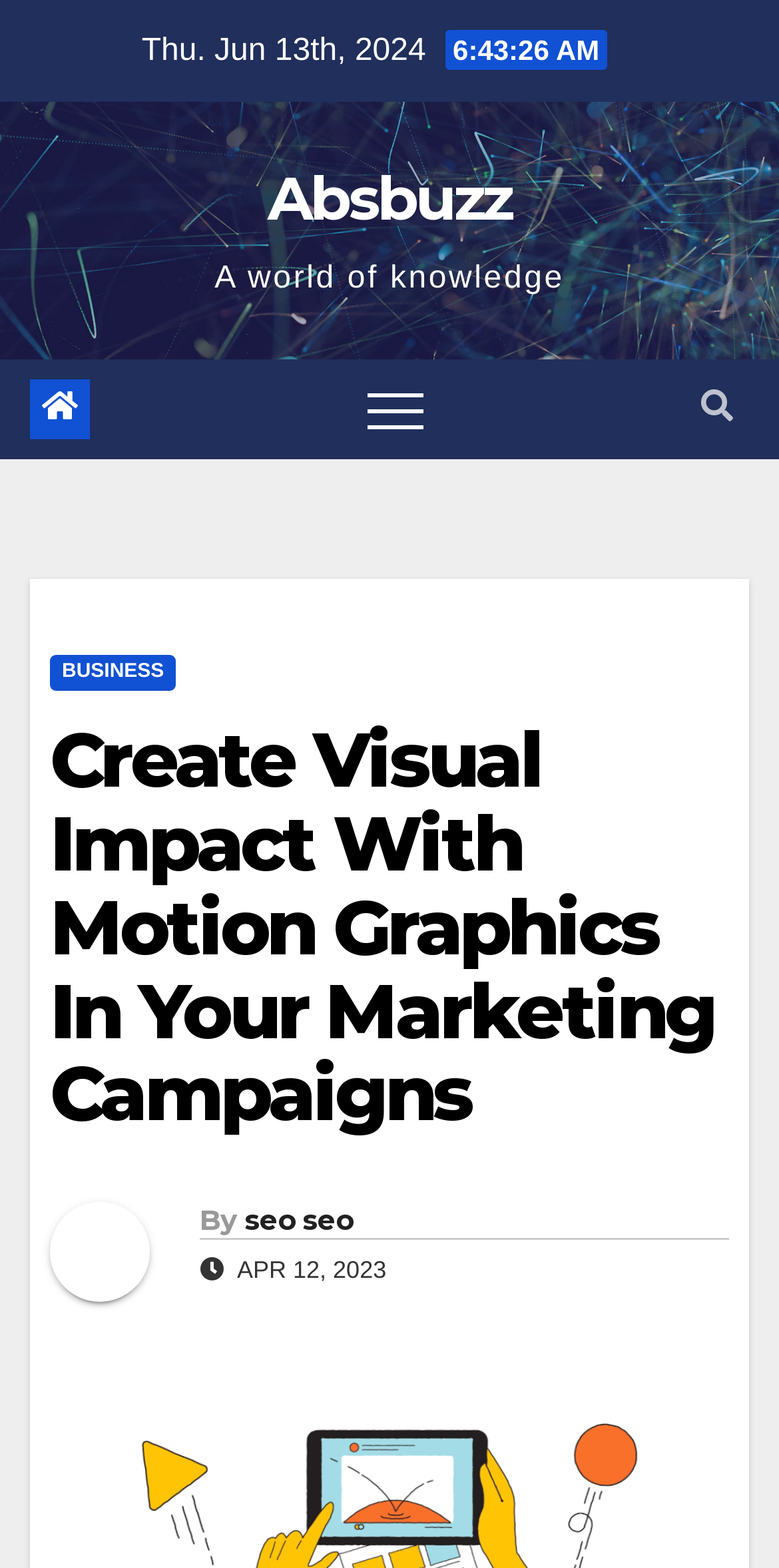How many main categories are in the menu?
Refer to the image and provide a thorough answer to the question.

I found the button '' which has a popup menu, and the only main category in the menu is 'BUSINESS'.